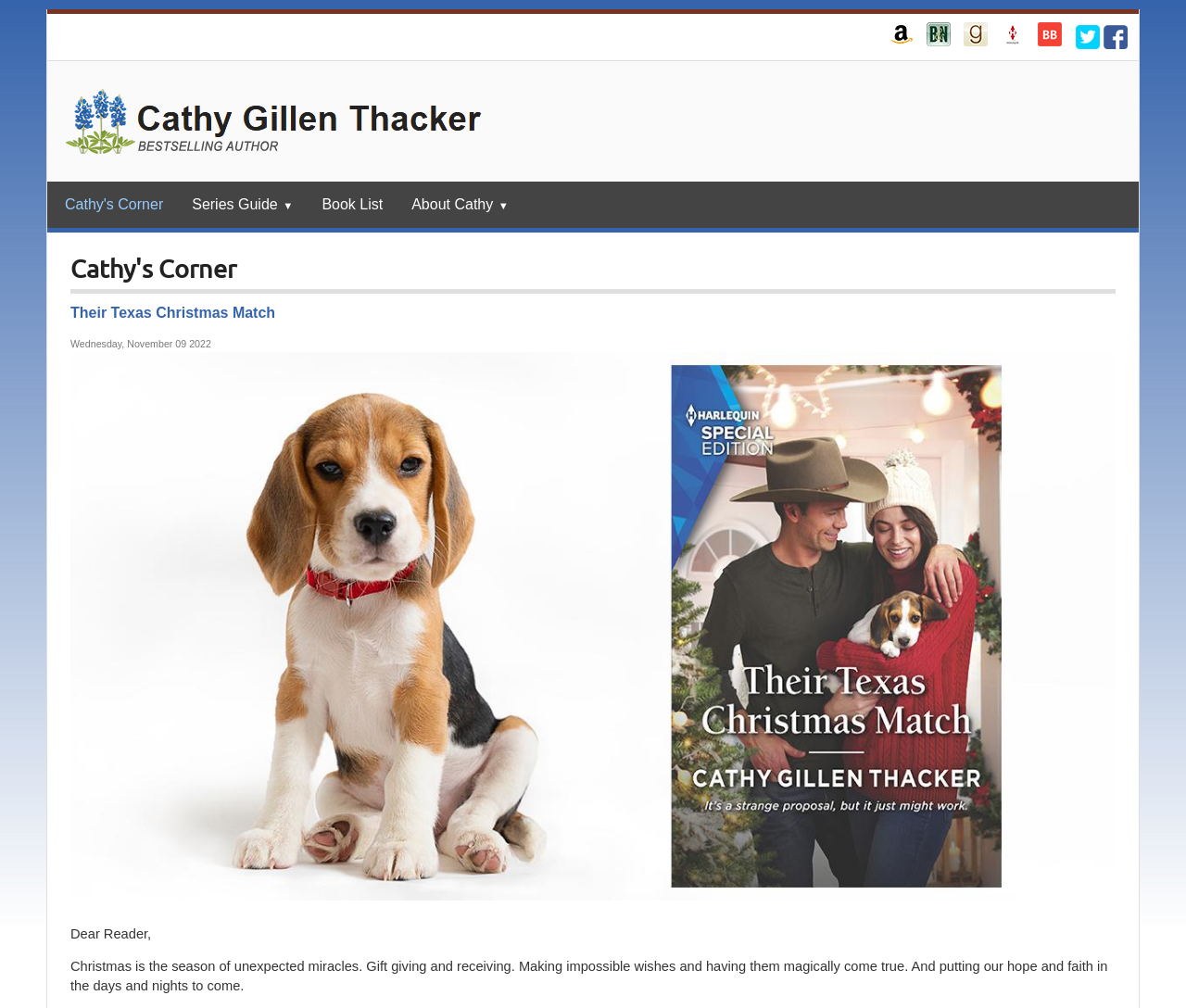What is the title of the series mentioned?
From the details in the image, answer the question comprehensively.

The webpage mentions a series called 'Cathy's Corner' which is likely a series of books written by Cathy Gillen Thacker. This information is obtained from the navigation menu at the top of the webpage.